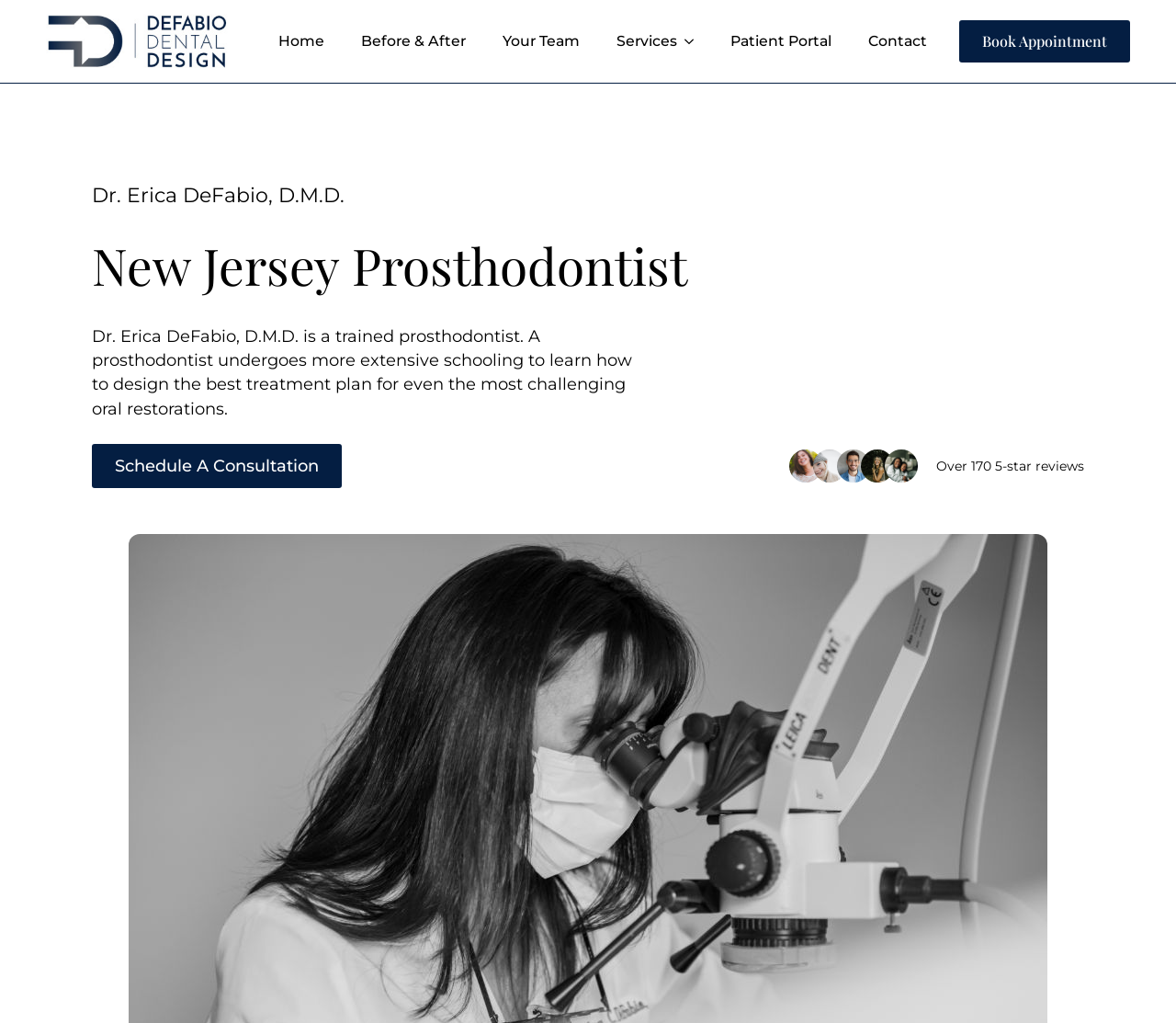Give a concise answer of one word or phrase to the question: 
How many navigation links are there in the top menu?

6